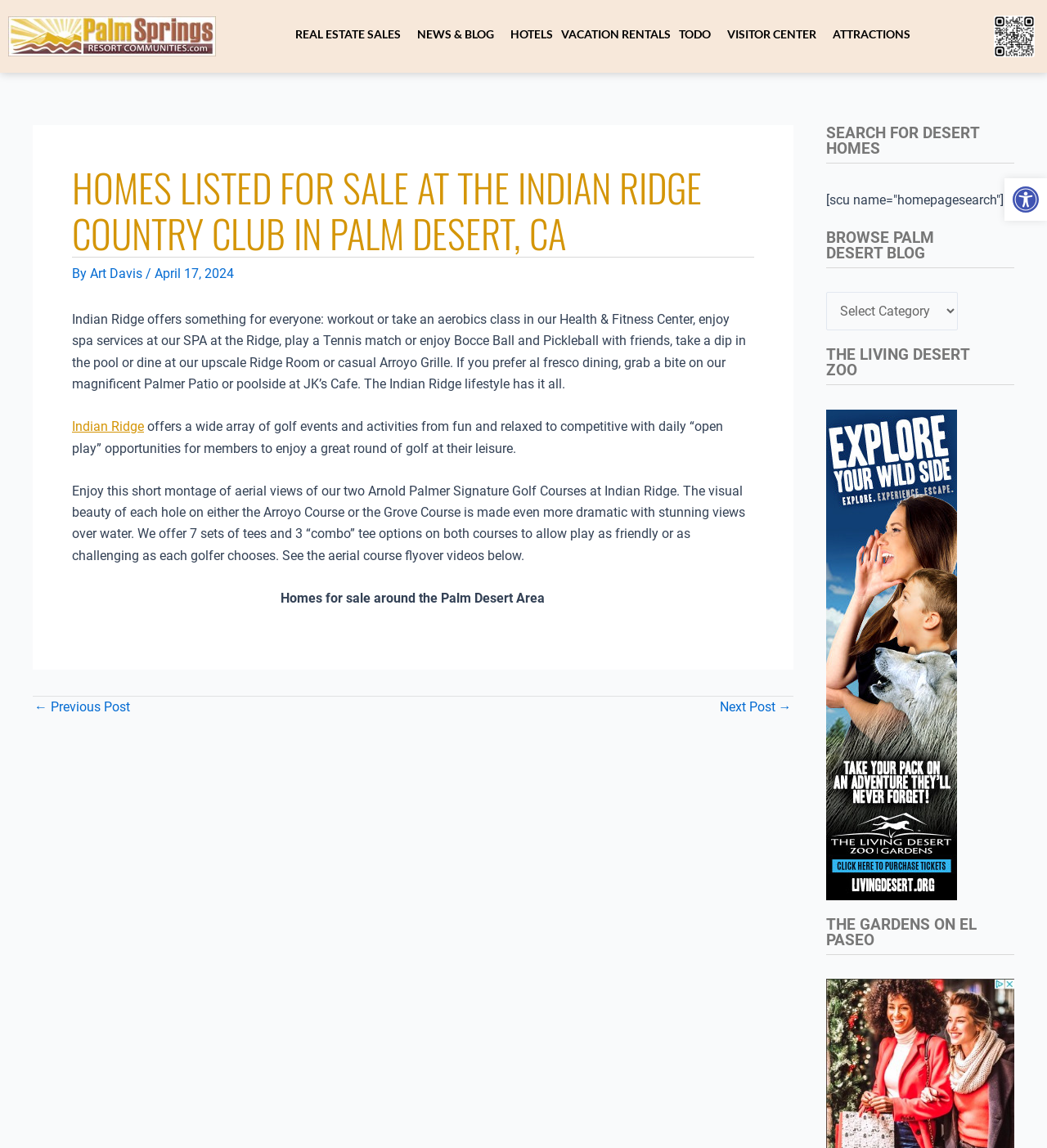Specify the bounding box coordinates of the element's region that should be clicked to achieve the following instruction: "Scan the QR code". The bounding box coordinates consist of four float numbers between 0 and 1, in the format [left, top, right, bottom].

[0.949, 0.014, 0.988, 0.05]